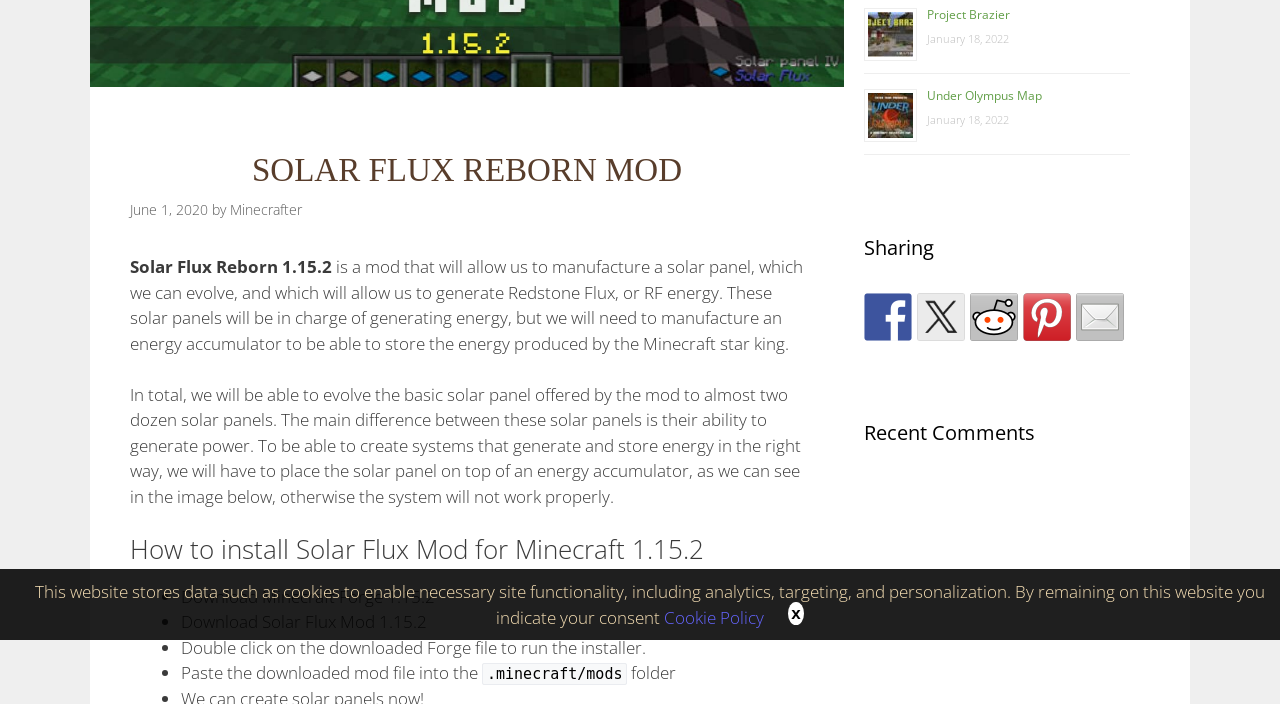Show the bounding box coordinates for the HTML element as described: "Minecrafter".

[0.18, 0.284, 0.236, 0.311]